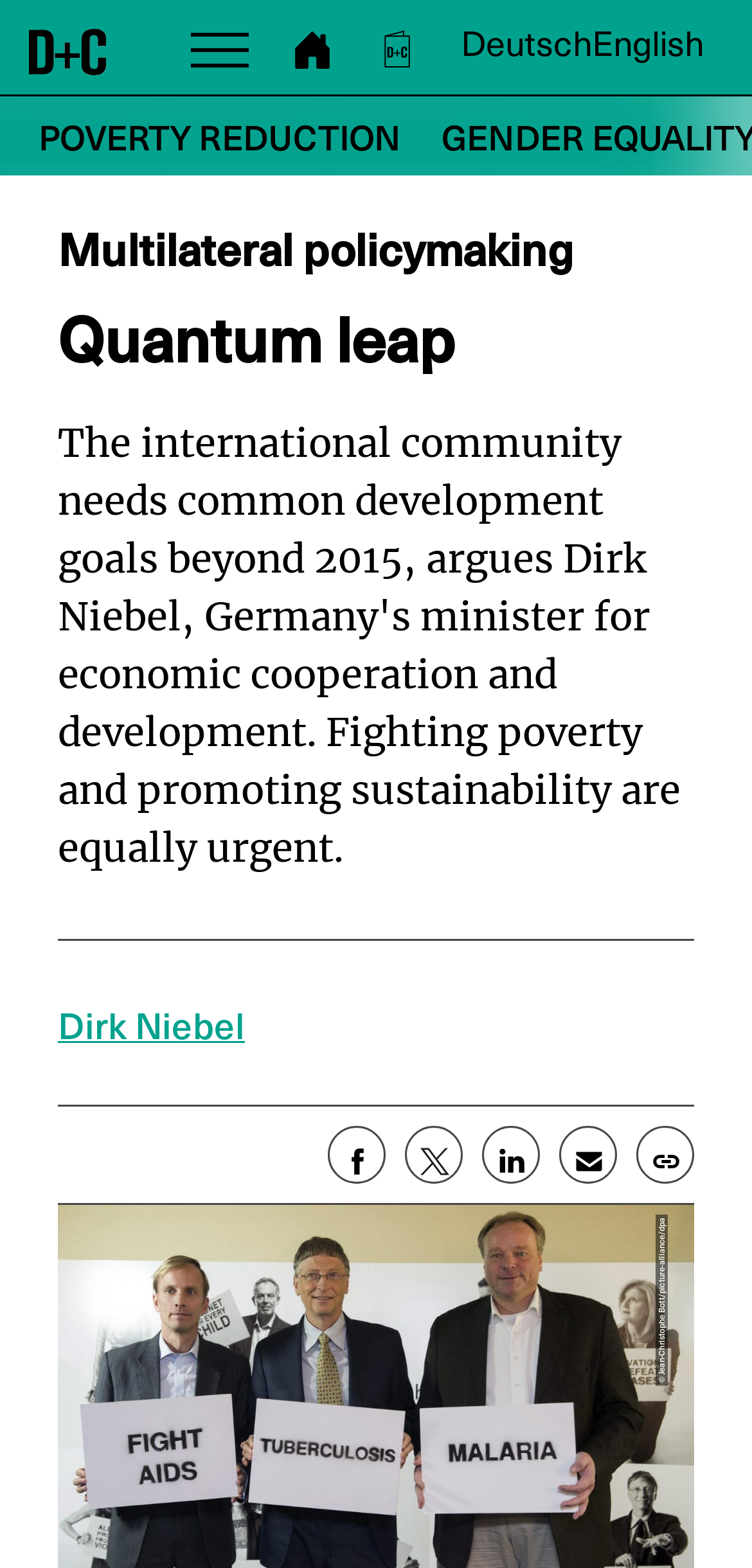What is the name of the minister?
Respond with a short answer, either a single word or a phrase, based on the image.

Dirk Niebel